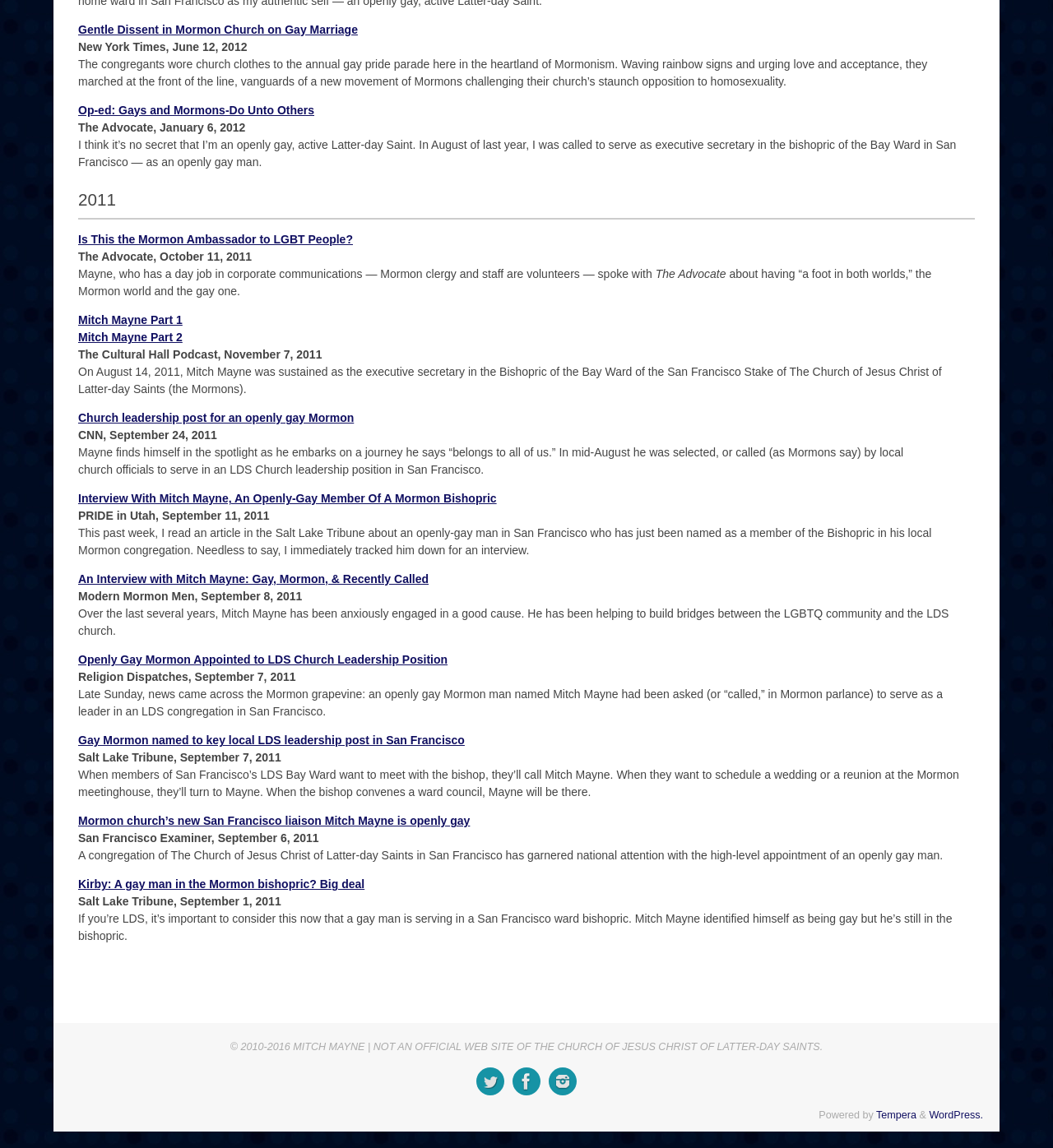What is the date range of the articles on the webpage?
From the details in the image, answer the question comprehensively.

I analyzed the dates mentioned in the articles and found that the most recent article is from June 12, 2012, and the oldest article is from September 7, 2011.